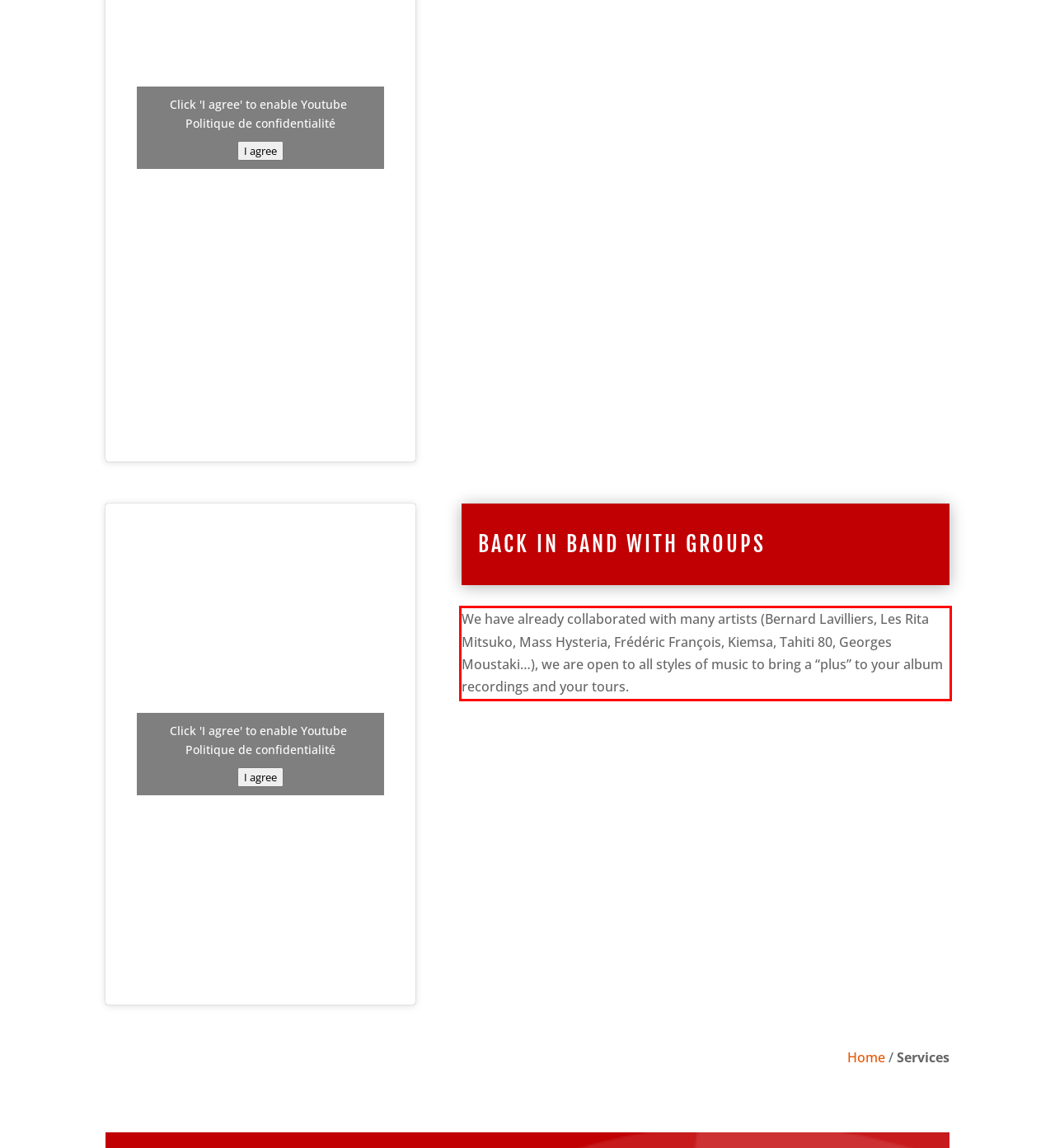You have a screenshot of a webpage with a red bounding box. Identify and extract the text content located inside the red bounding box.

We have already collaborated with many artists (Bernard Lavilliers, Les Rita Mitsuko, Mass Hysteria, Frédéric François, Kiemsa, Tahiti 80, Georges Moustaki…), we are open to all styles of music to bring a “plus” to your album recordings and your tours.